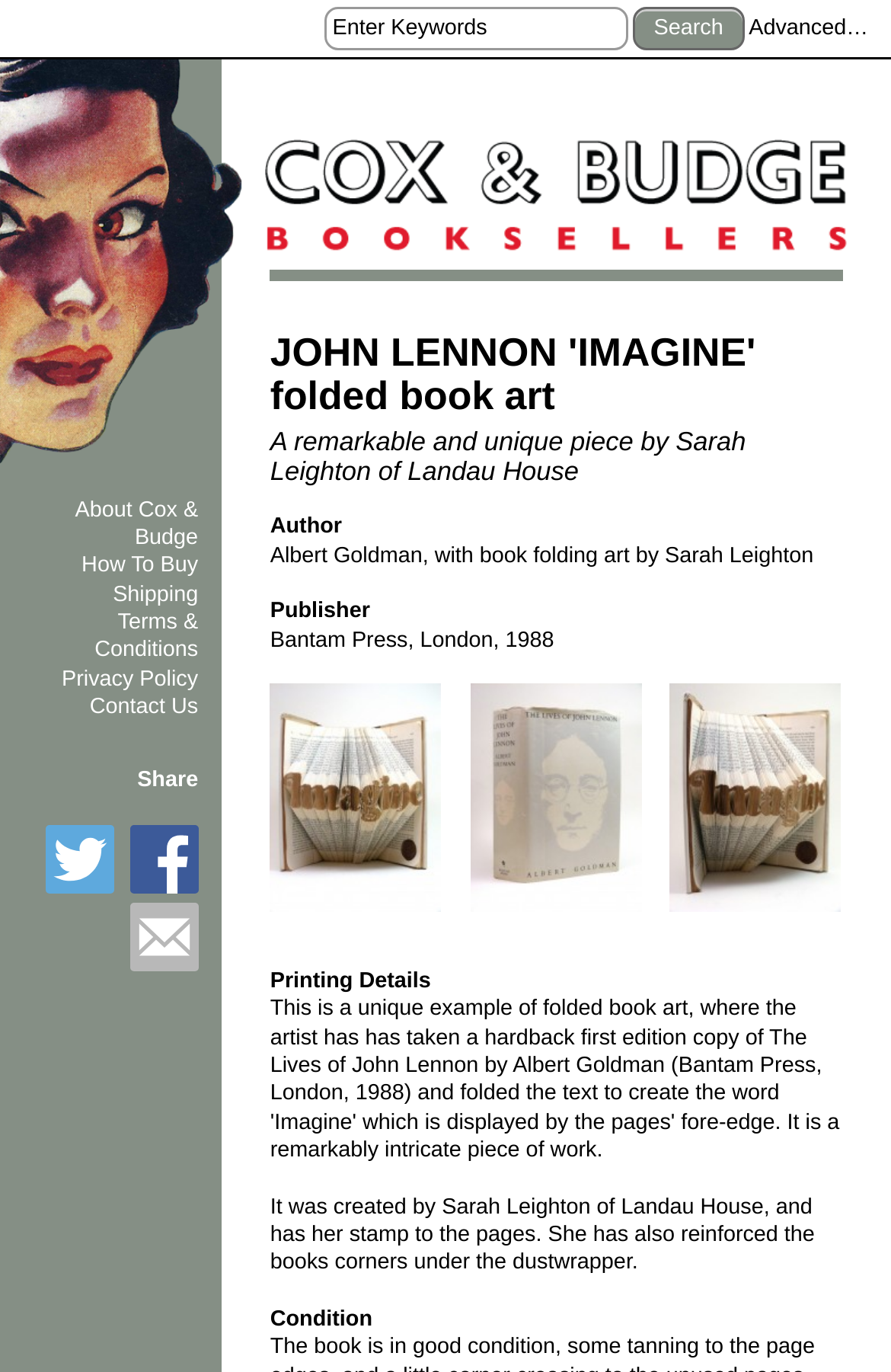Pinpoint the bounding box coordinates of the element to be clicked to execute the instruction: "Share this page on Twitter".

[0.051, 0.601, 0.127, 0.651]